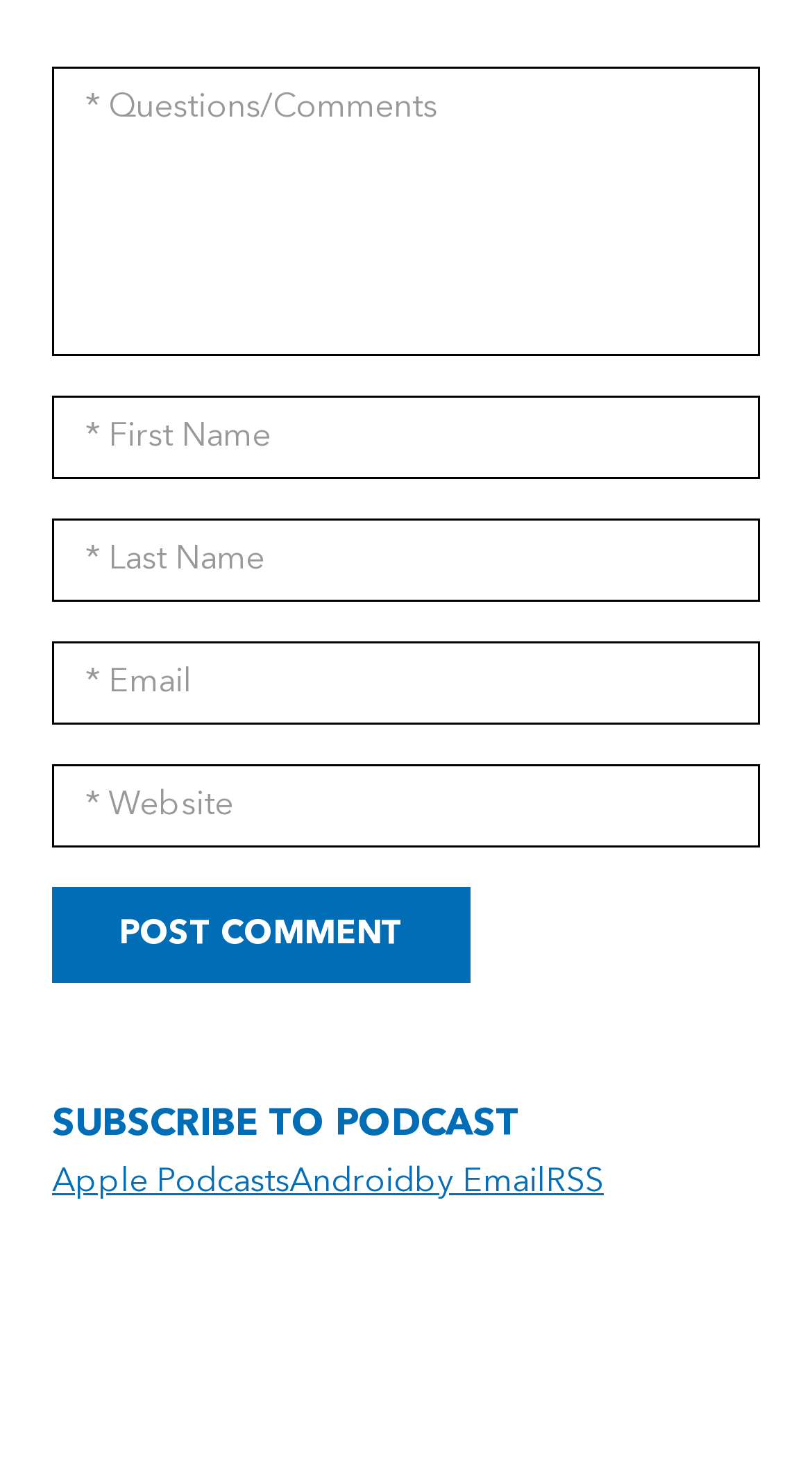Find the bounding box coordinates of the element to click in order to complete this instruction: "Post a comment". The bounding box coordinates must be four float numbers between 0 and 1, denoted as [left, top, right, bottom].

[0.064, 0.598, 0.579, 0.663]